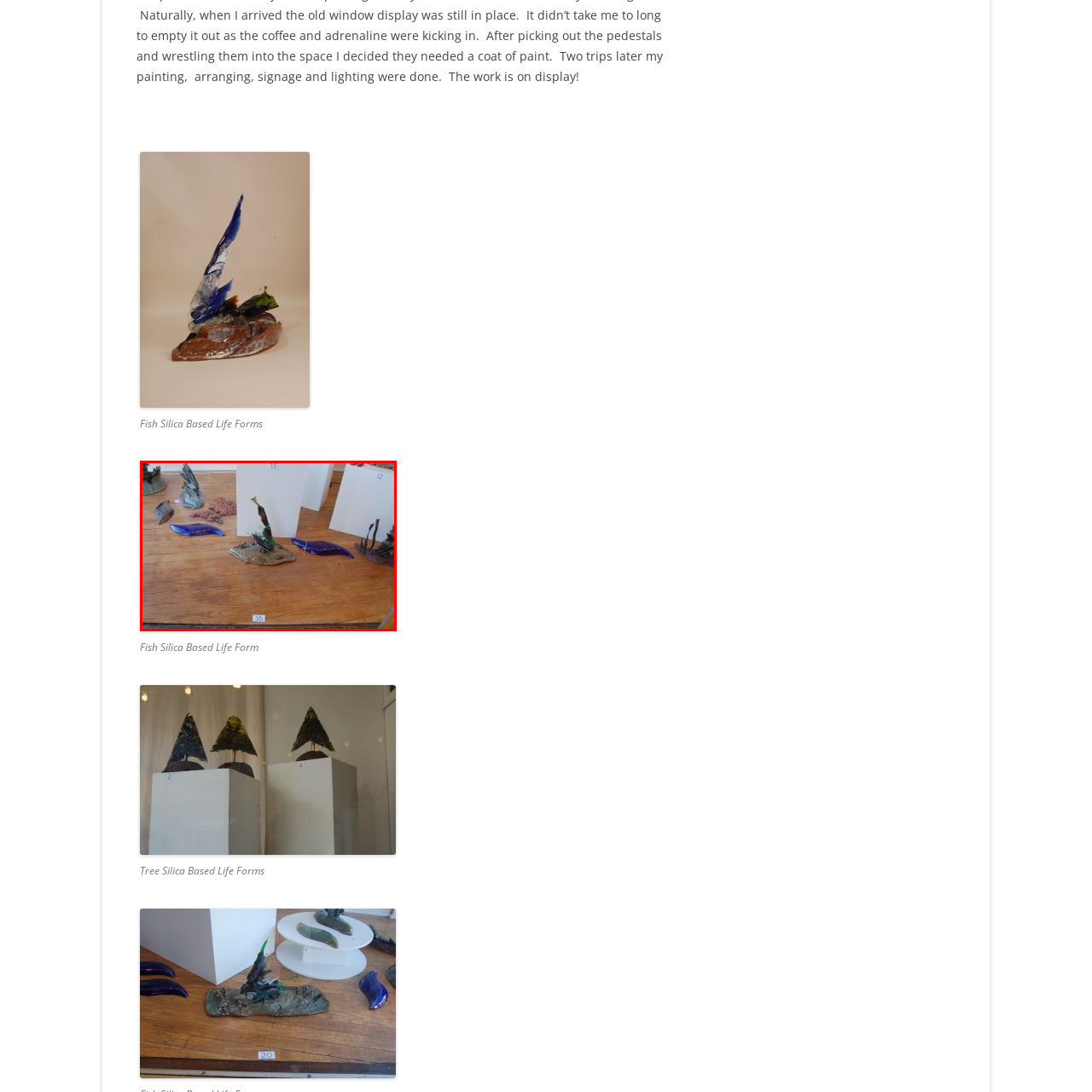Please scrutinize the image encapsulated by the red bounding box and provide an elaborate answer to the next question based on the details in the image: What is the purpose of the numbered stands in the background?

The simple white stands numbered 15 and 17 in the background likely indicate additional pieces in the exhibition, providing context to the displayed sculptures.